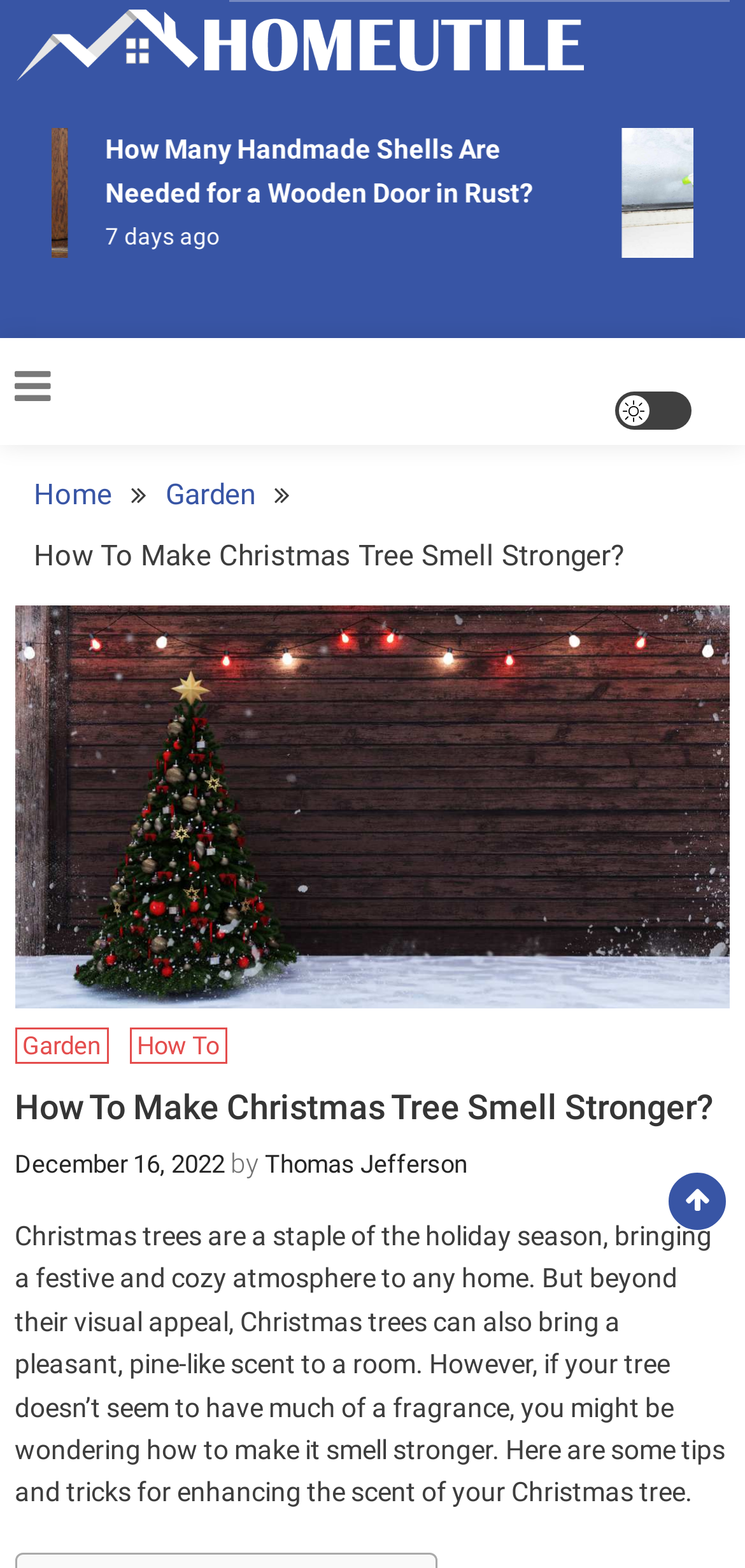What is the topic of the article?
Using the picture, provide a one-word or short phrase answer.

Christmas tree smell